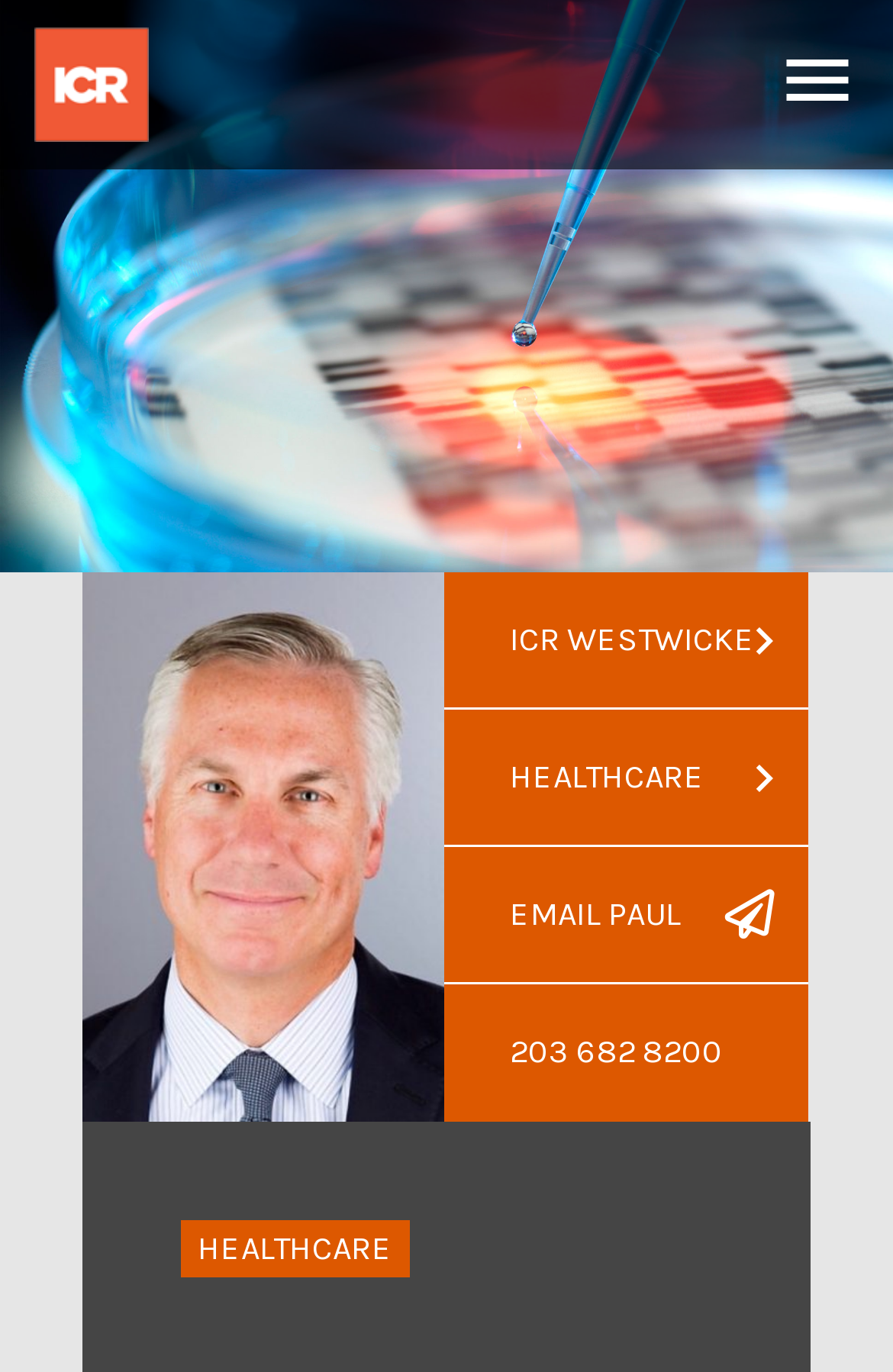Provide the bounding box coordinates of the HTML element this sentence describes: "Email Paul".

[0.497, 0.617, 0.905, 0.716]